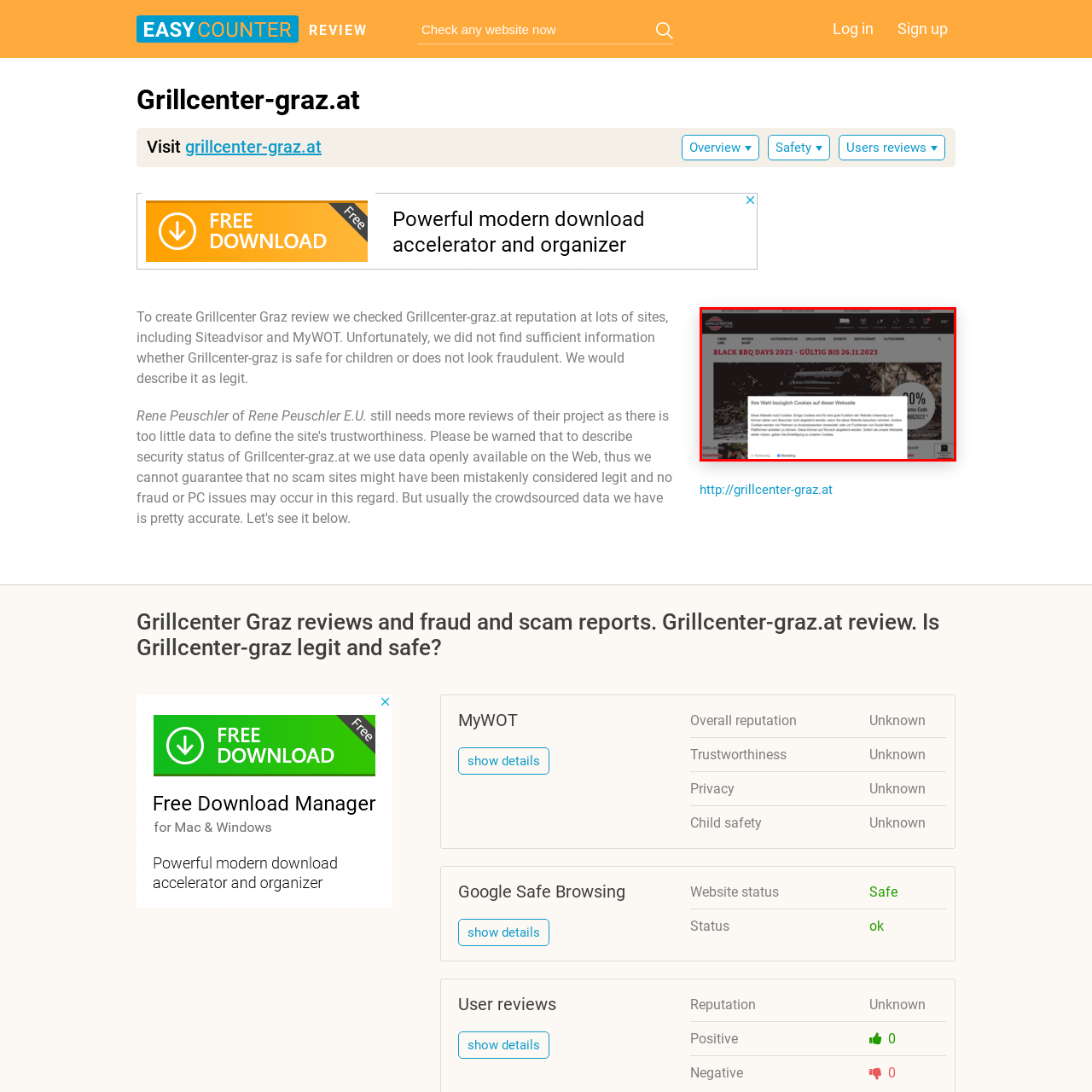Examine the image within the red border and provide a concise answer: What is the purpose of the banner?

To attract customers